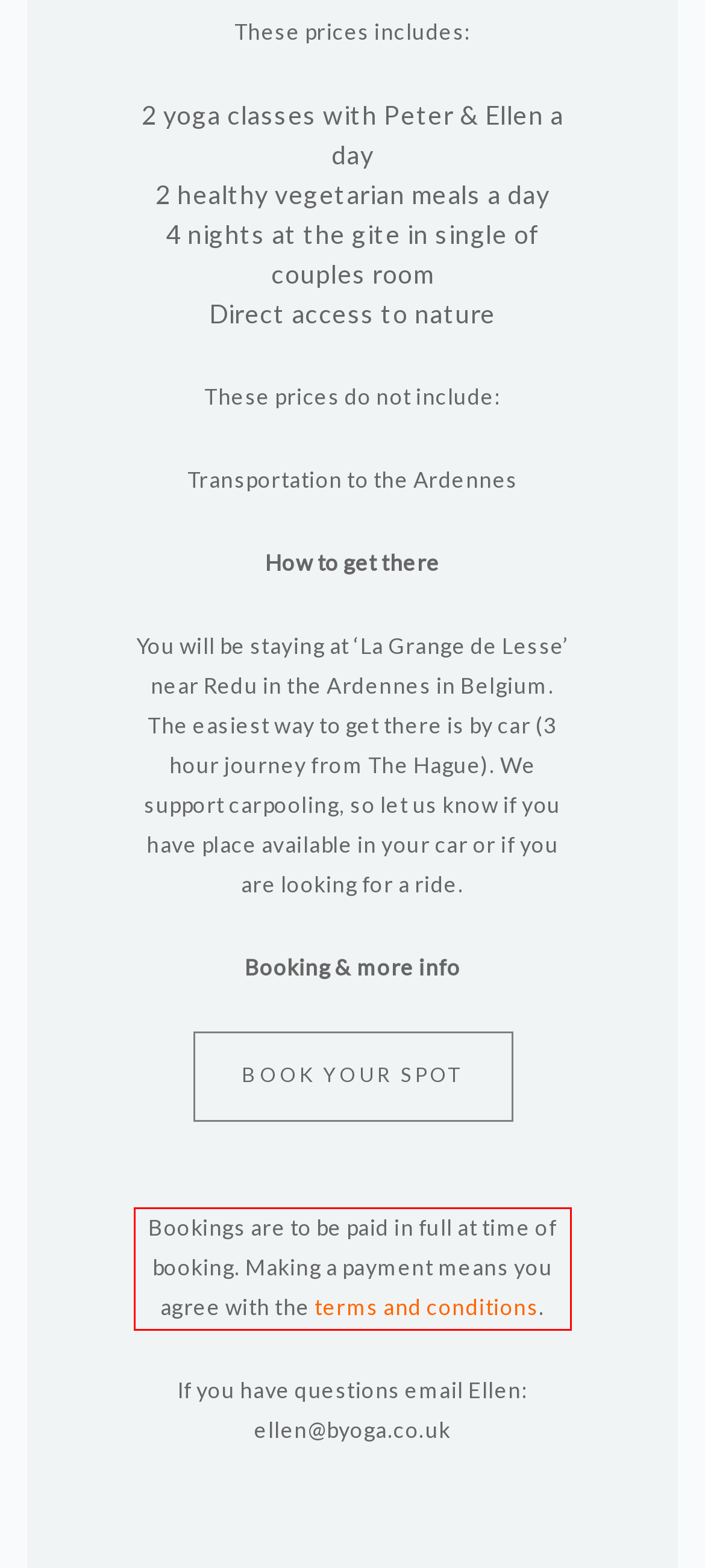Given a webpage screenshot, locate the red bounding box and extract the text content found inside it.

Bookings are to be paid in full at time of booking. Making a payment means you agree with the terms and conditions.